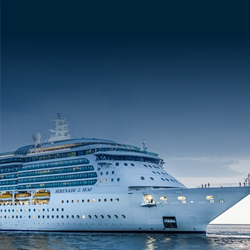Explain the image with as much detail as possible.

The image features a luxurious cruise ship, identified as the "Serenade of the Seas," gracefully sailing on calm waters. With its sleek design, the ship stands out against a serene backdrop, evoking the allure of the sea and the excitement of travel. This captivating vessel is synonymous with elegance and adventure, providing unique experiences for those embarking on unforgettable journeys. Whether it’s the exquisite dining options, vibrant entertainment, or revitalizing spa services, the "Serenade of the Seas" represents a world of privileges for cruise enthusiasts. Ideal for travelers seeking a blend of relaxation and exploration, it epitomizes the joys of ocean travel amidst breathtaking views.